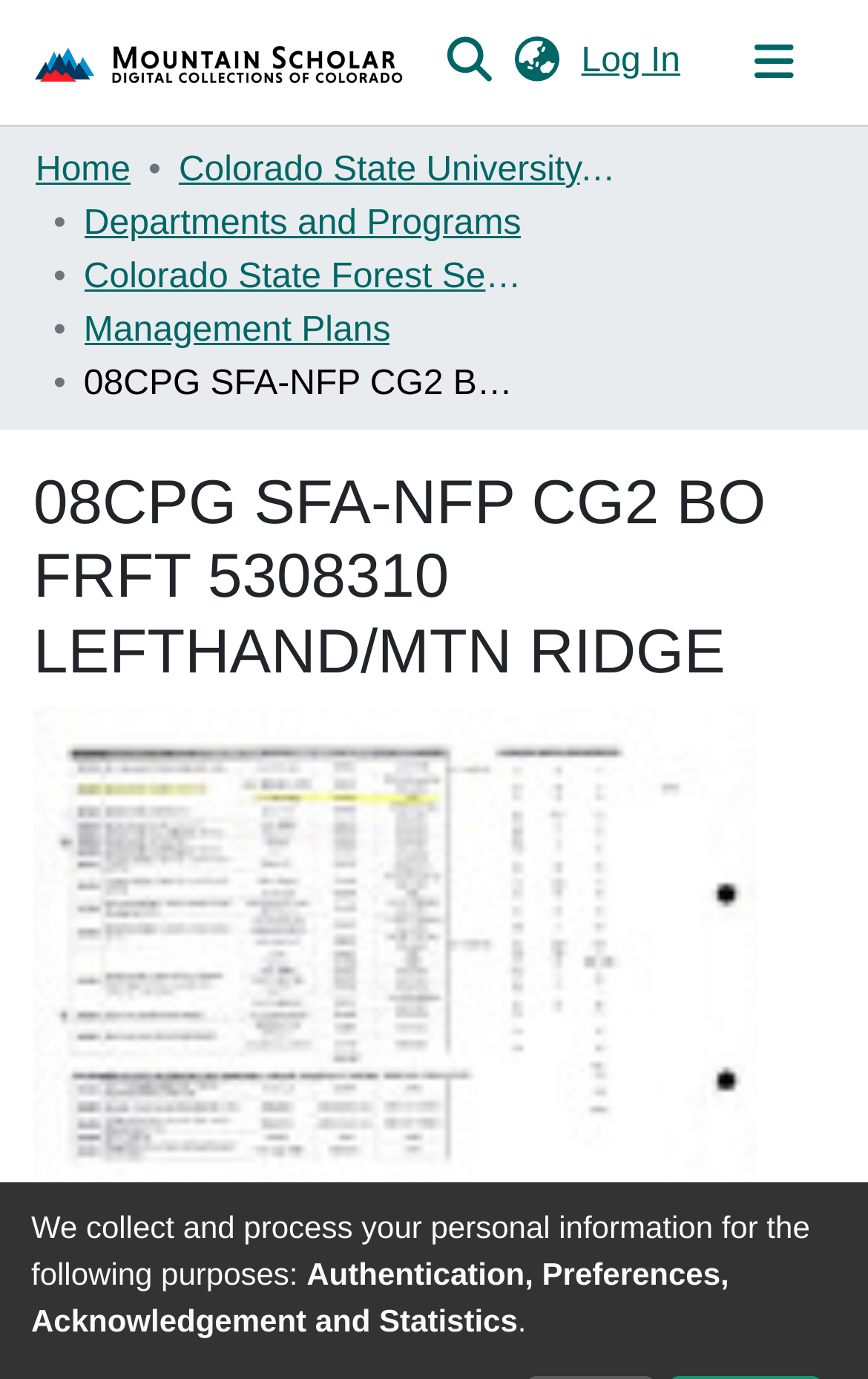Can you extract the primary headline text from the webpage?

08CPG SFA-NFP CG2 BO FRFT 5308310 LEFTHAND/MTN RIDGE